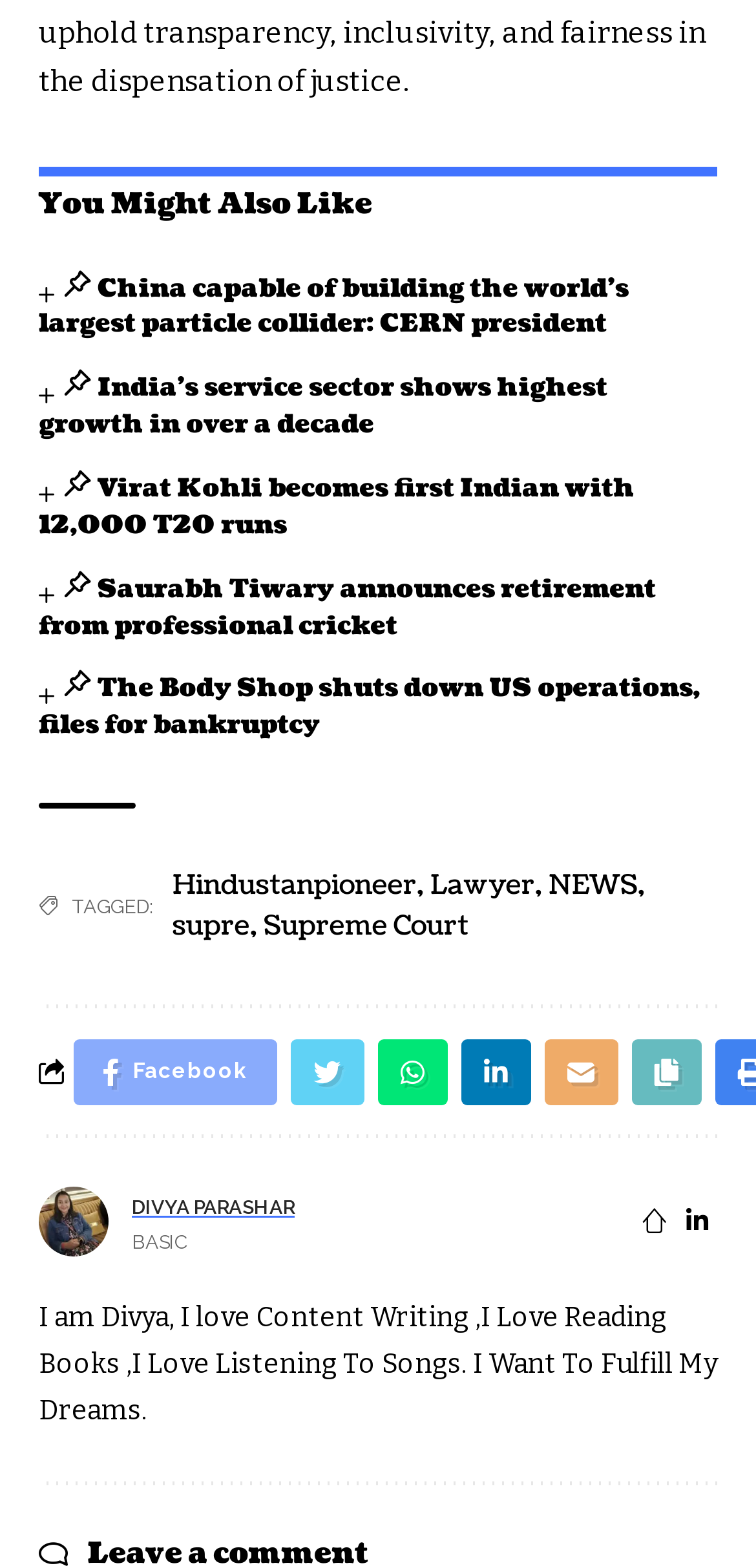Please determine the bounding box coordinates of the clickable area required to carry out the following instruction: "Check out the article about Virat Kohli’s T20 runs". The coordinates must be four float numbers between 0 and 1, represented as [left, top, right, bottom].

[0.051, 0.3, 0.839, 0.346]